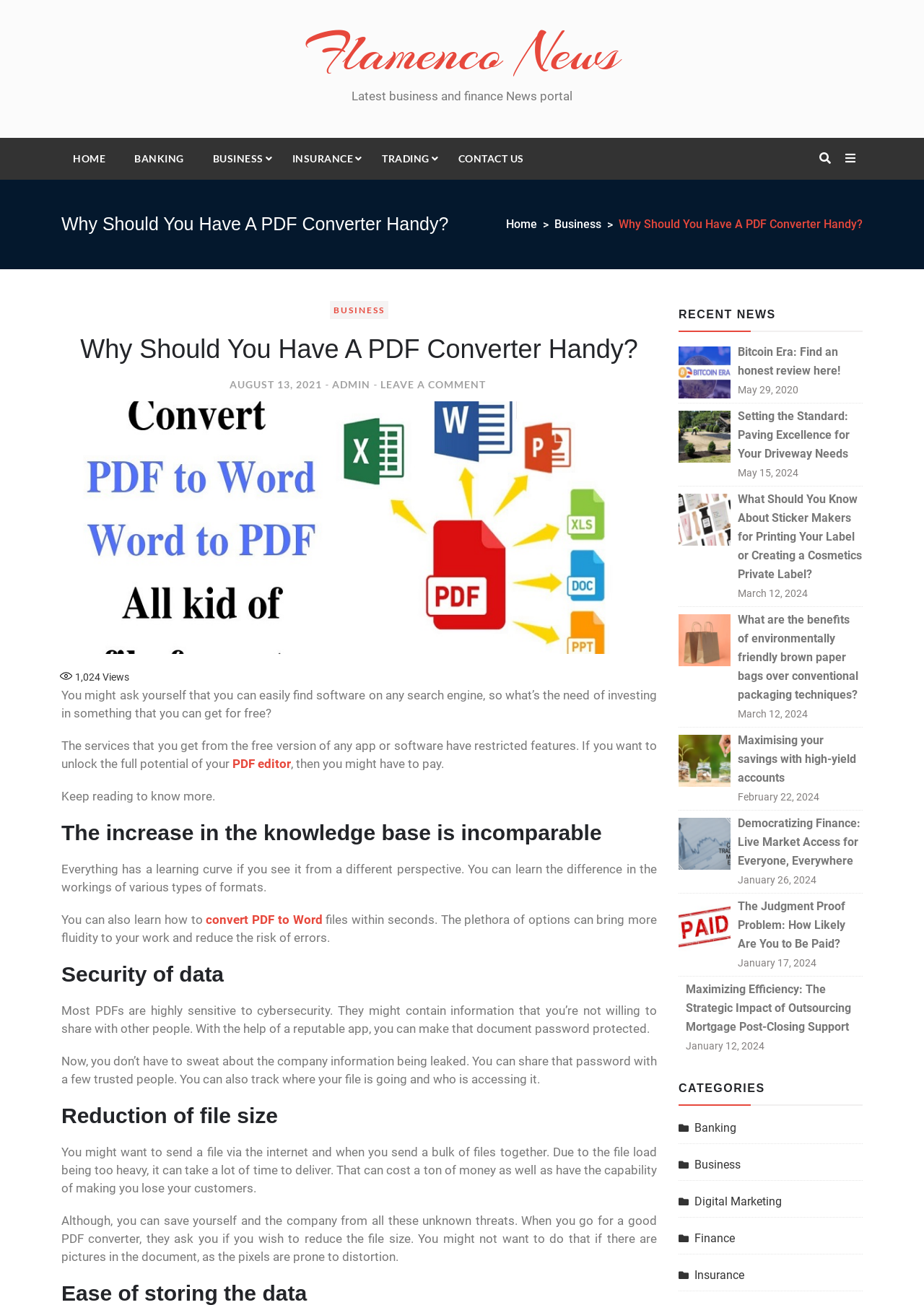Provide your answer in one word or a succinct phrase for the question: 
How many views does the main article have?

1,024